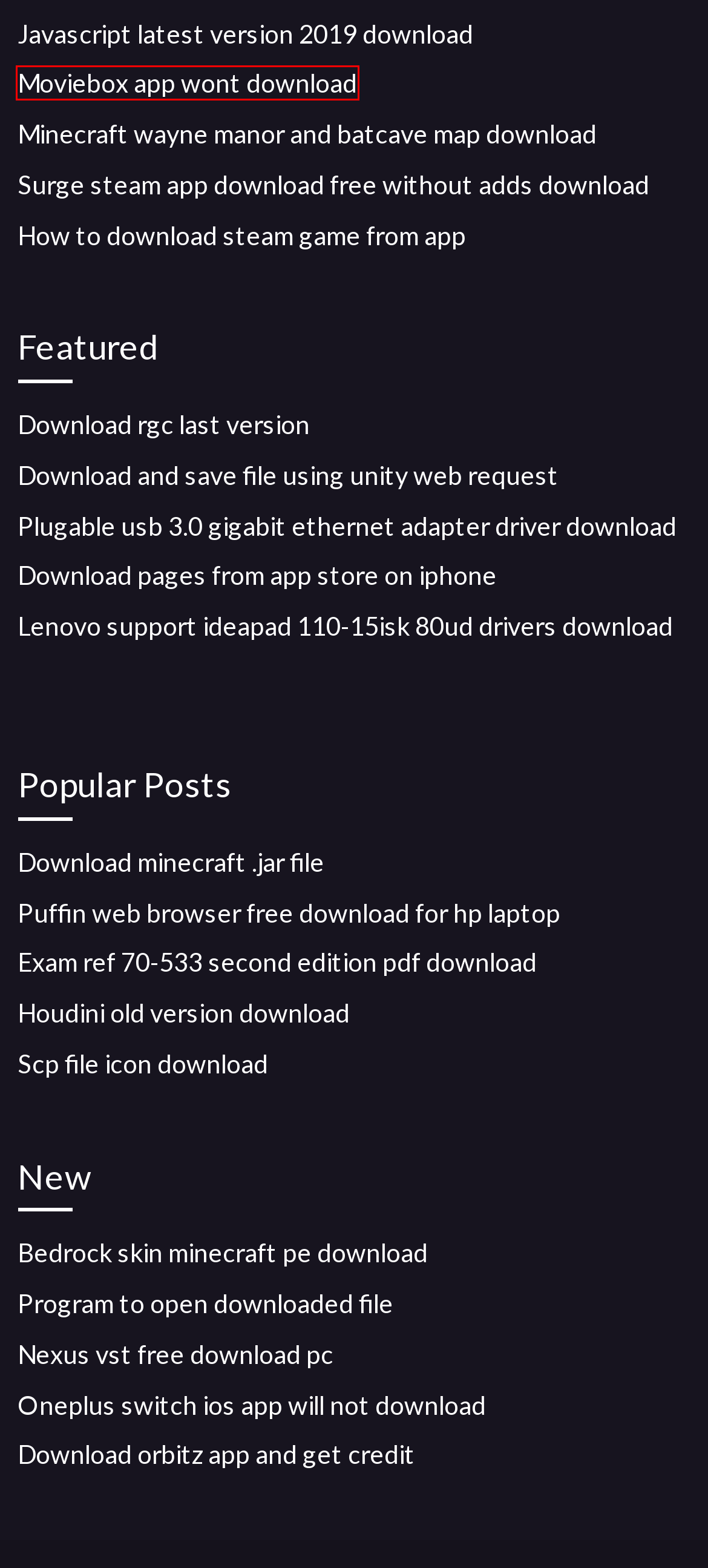You are given a screenshot of a webpage with a red rectangle bounding box around an element. Choose the best webpage description that matches the page after clicking the element in the bounding box. Here are the candidates:
A. Download orbitz app and get credit [2020]
B. Moviebox app wont download (2020)
C. Nexus vst free download pc (2020)
D. Lenovo support ideapad 110-15isk 80ud drivers download [2020]
E. Plugable usb 3.0 gigabit ethernet adapter driver download [2020]
F. Minecraft wayne manor and batcave map download [2020]
G. Scp file icon download (2020)
H. How to download steam game from app (2020)

B